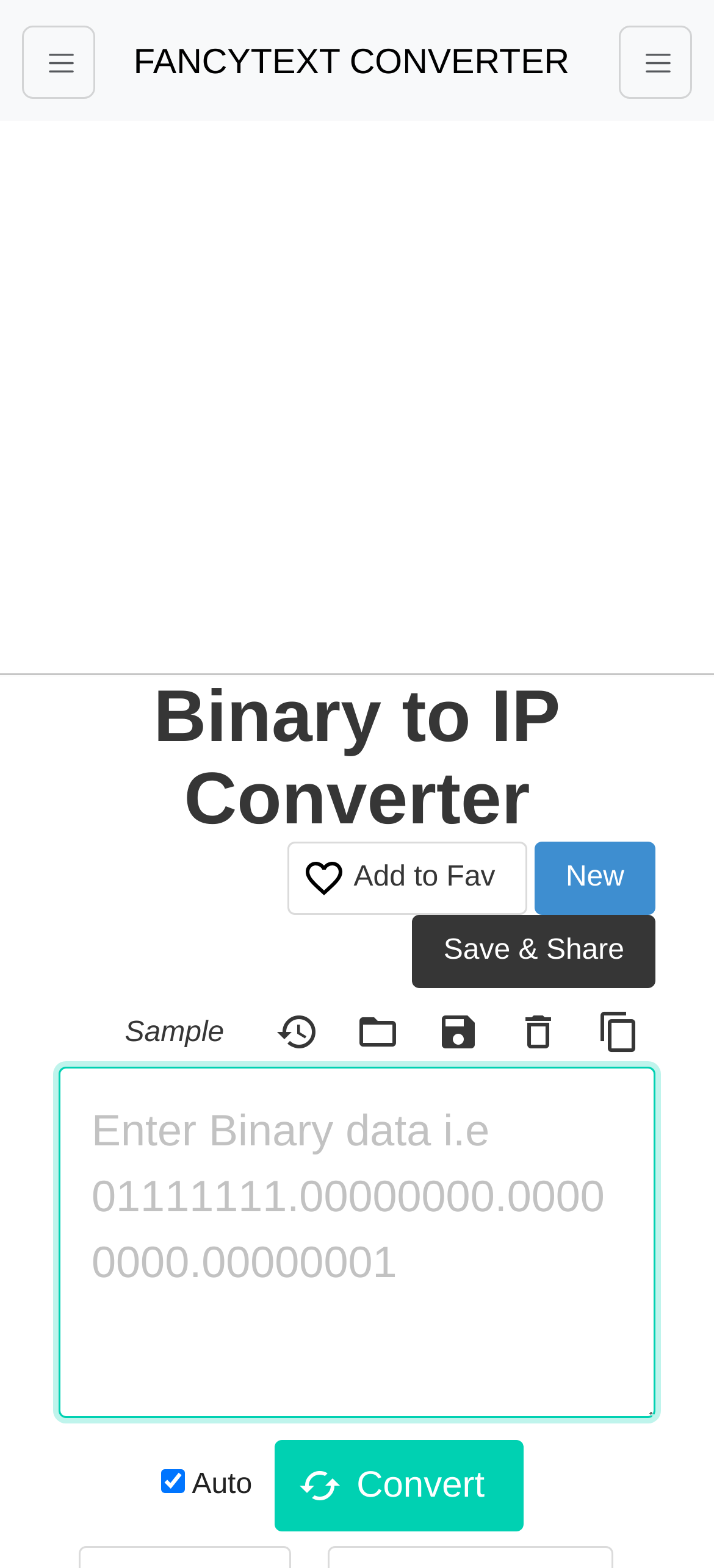Provide a single word or phrase answer to the question: 
What is the function of the 'Convert' button?

Convert Binary to IP